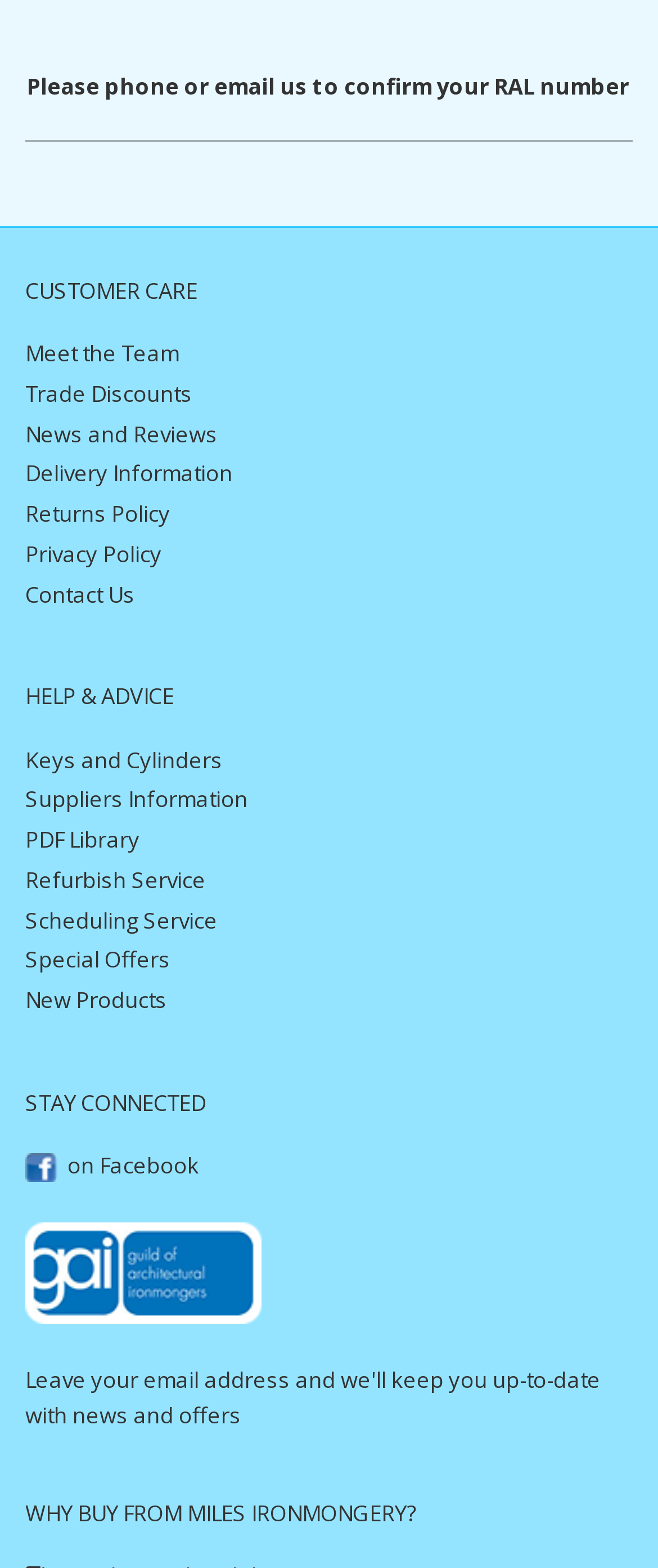For the given element description Contact Us, determine the bounding box coordinates of the UI element. The coordinates should follow the format (top-left x, top-left y, bottom-right x, bottom-right y) and be within the range of 0 to 1.

[0.038, 0.369, 0.205, 0.388]